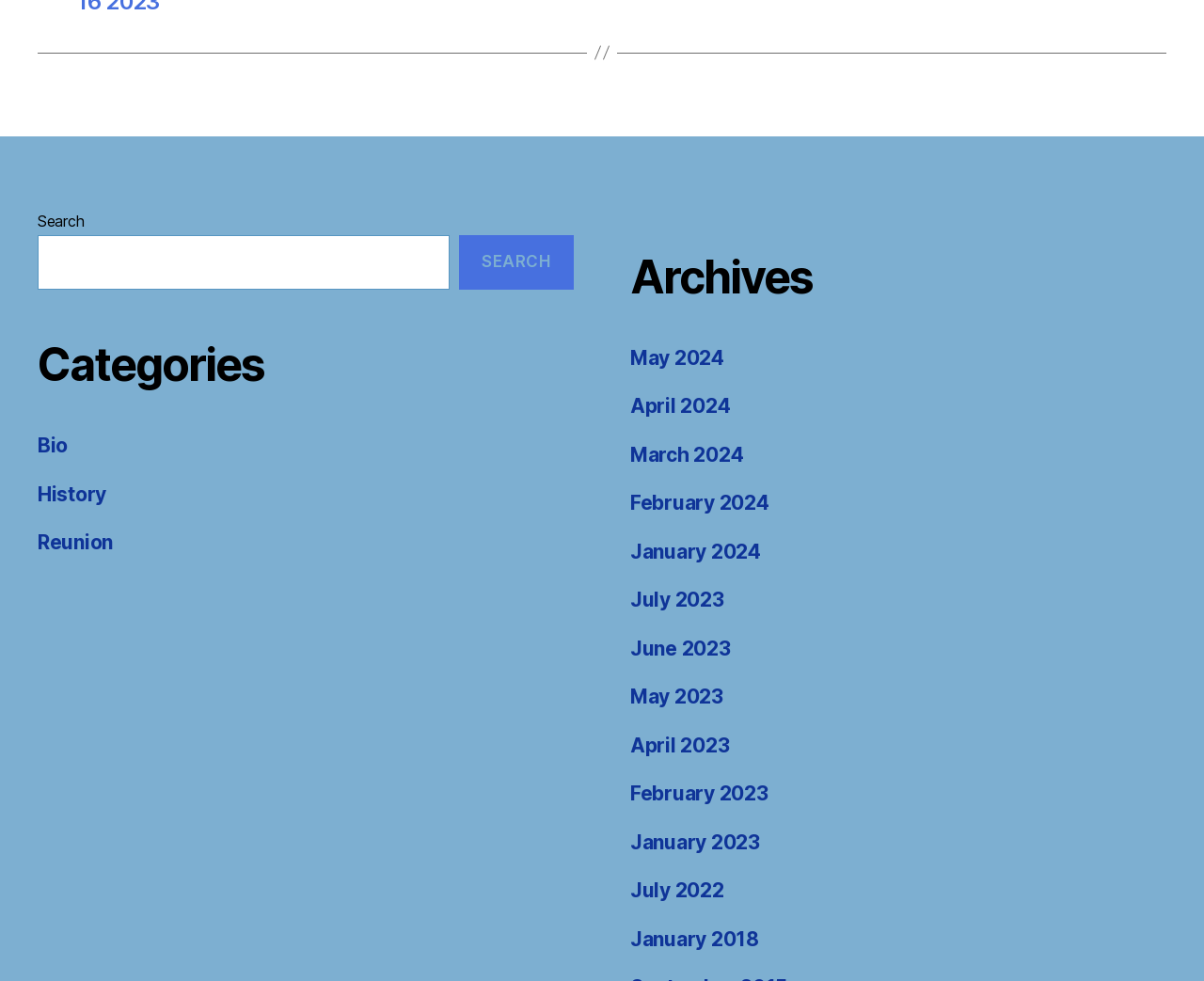Please reply to the following question with a single word or a short phrase:
What is the purpose of the right-hand side section?

Archives